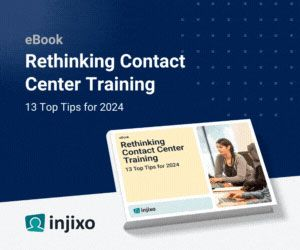Please answer the following question using a single word or phrase: 
What is the person in the visual element doing?

Engaging with a computer